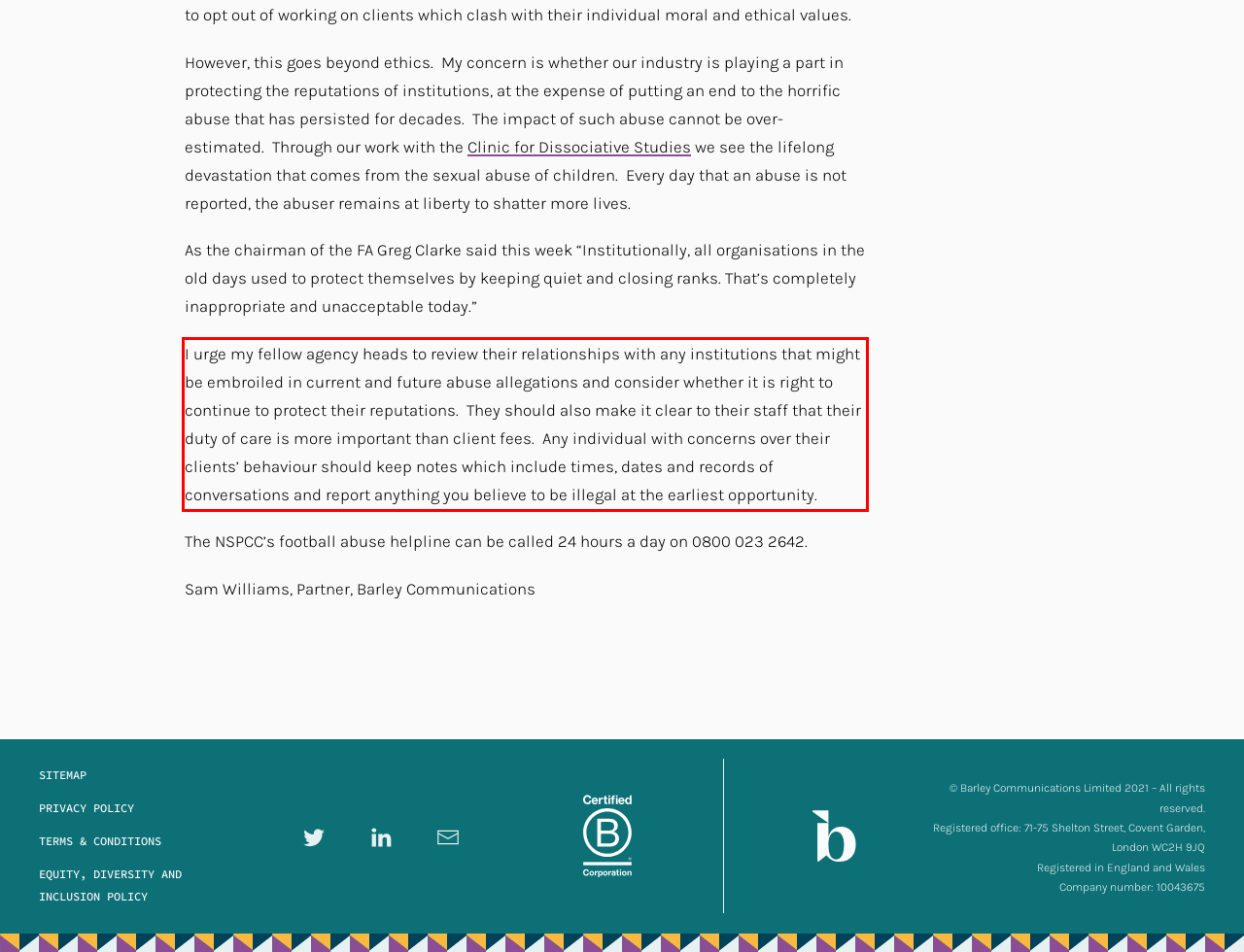You are provided with a screenshot of a webpage featuring a red rectangle bounding box. Extract the text content within this red bounding box using OCR.

I urge my fellow agency heads to review their relationships with any institutions that might be embroiled in current and future abuse allegations and consider whether it is right to continue to protect their reputations. They should also make it clear to their staff that their duty of care is more important than client fees. Any individual with concerns over their clients’ behaviour should keep notes which include times, dates and records of conversations and report anything you believe to be illegal at the earliest opportunity.